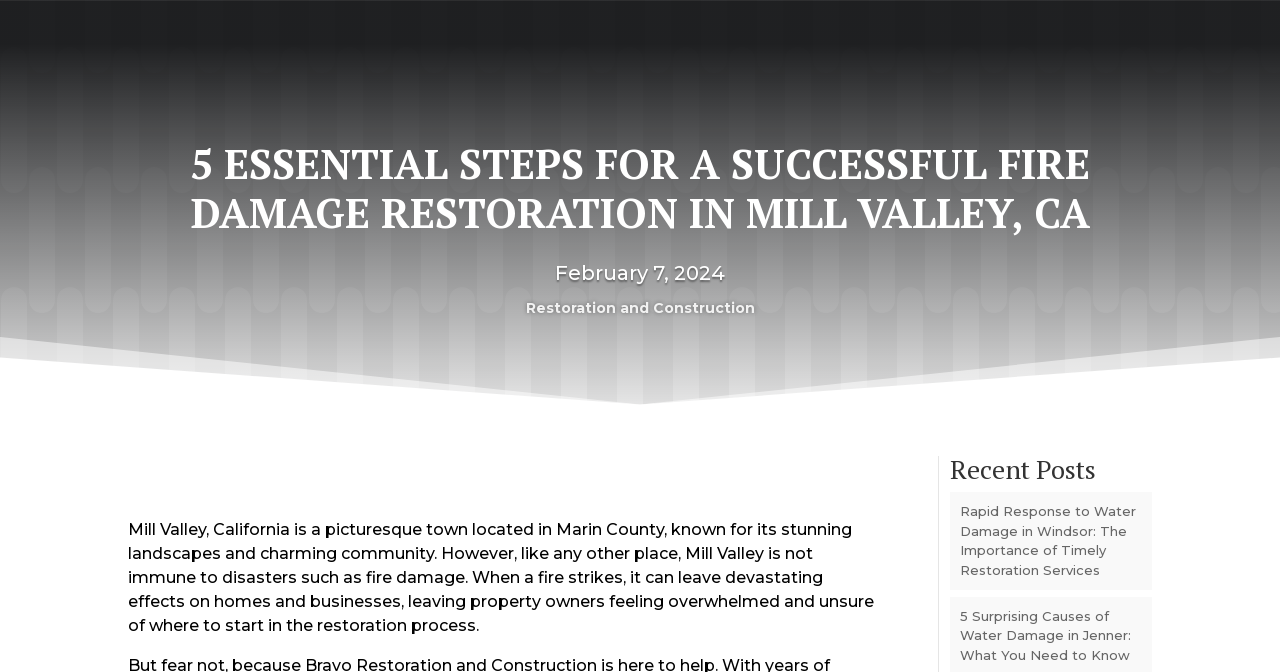Explain the webpage in detail, including its primary components.

The webpage is about fire damage restoration in Mill Valley, California. At the top, there is a logo or icon on the left, accompanied by a link on the right. Below this, a prominent heading reads "5 ESSENTIAL STEPS FOR A SUCCESSFUL FIRE DAMAGE RESTORATION IN MILL VALLEY, CA". The date "February 7, 2024" is displayed to the right of the heading, along with a link to "Restoration and Construction".

A large block of text follows, describing Mill Valley as a picturesque town prone to disasters like fire damage, and the devastating effects it can have on homes and businesses. This text is positioned in the middle of the page.

On the right side of the page, there is a section titled "Recent Posts", which lists two links to related articles: "Rapid Response to Water Damage in Windsor: The Importance of Timely Restoration Services" and "5 Surprising Causes of Water Damage in Jenner: What You Need to Know". These links are stacked vertically, with the first one positioned above the second.